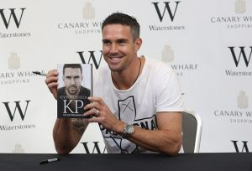Look at the image and write a detailed answer to the question: 
What is the name of the shopping center in the backdrop?

The backdrop of the image features the logos of Waterstones and Canary Wharf Shopping, indicating that the event is taking place at or in association with Canary Wharf Shopping center.